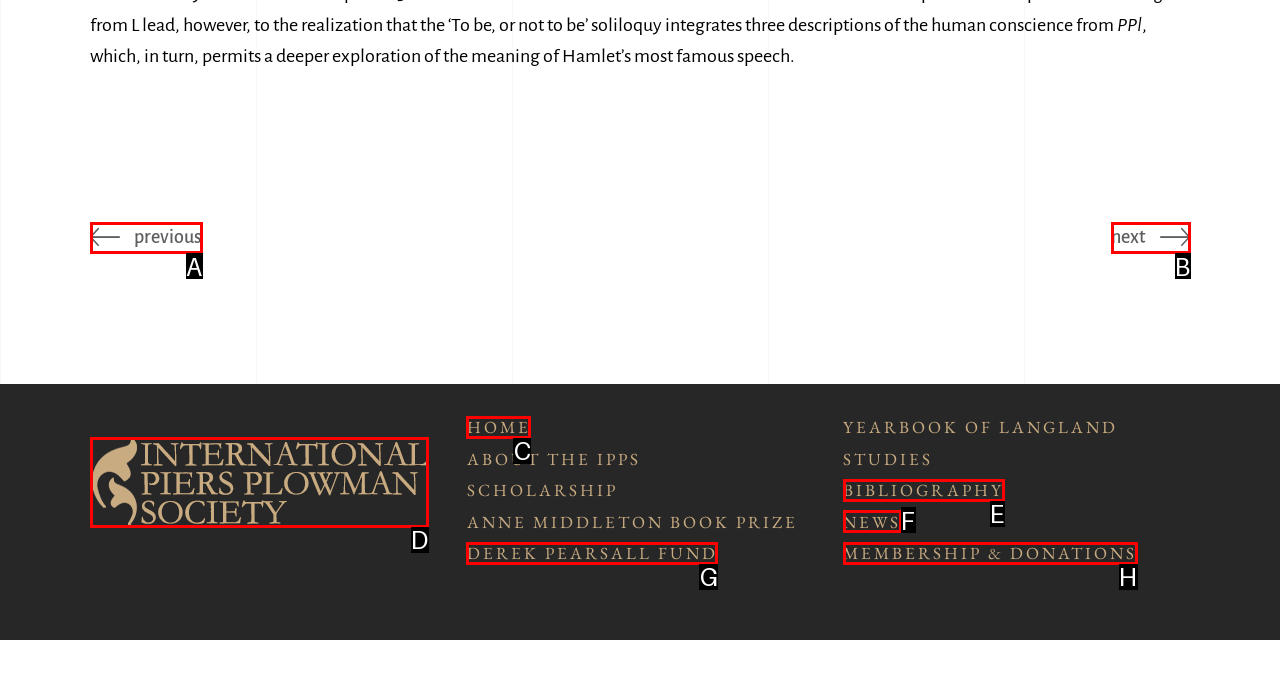Identify the bounding box that corresponds to: Bibliography
Respond with the letter of the correct option from the provided choices.

E